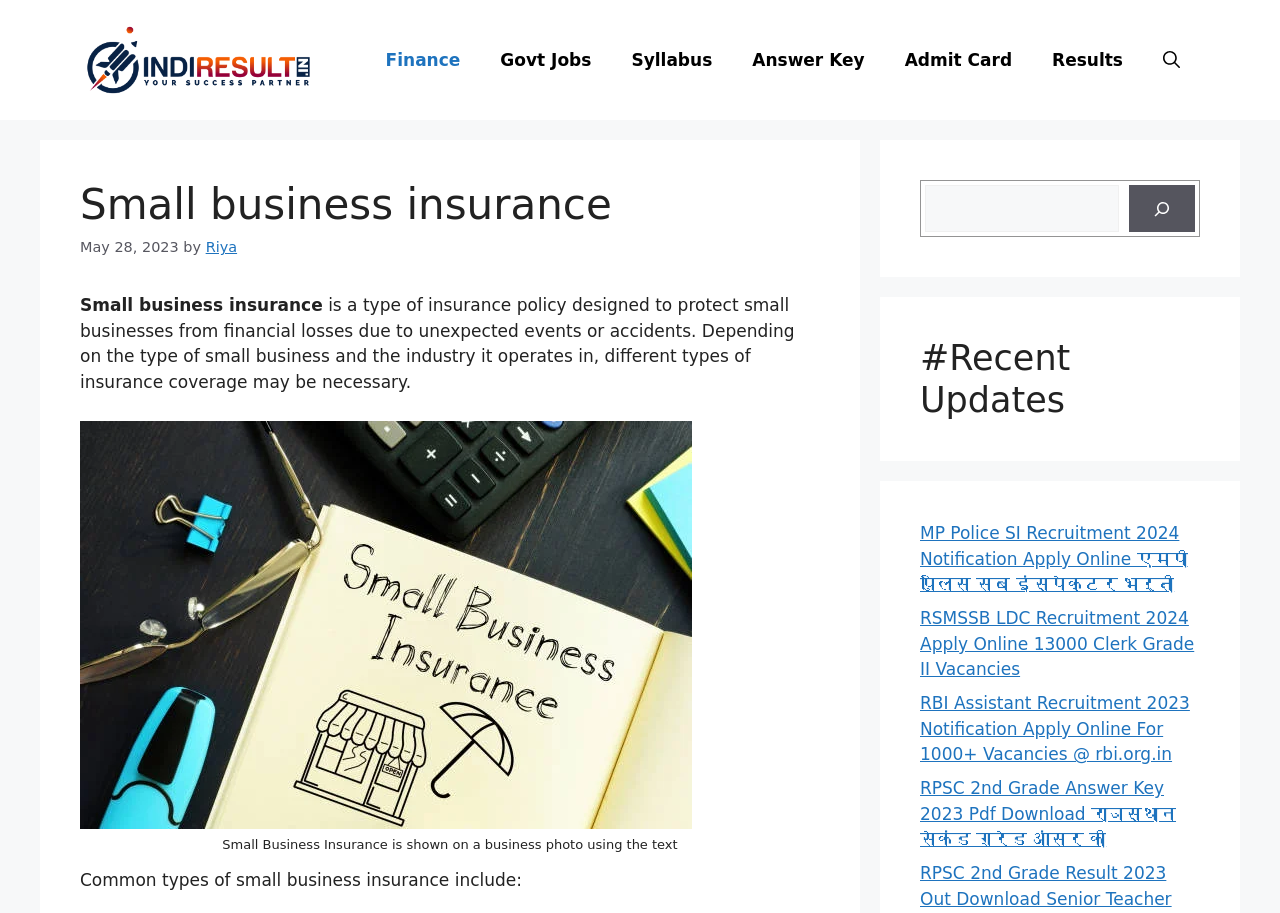Please find the bounding box coordinates of the section that needs to be clicked to achieve this instruction: "Click on the 'Finance' link".

[0.286, 0.033, 0.375, 0.098]